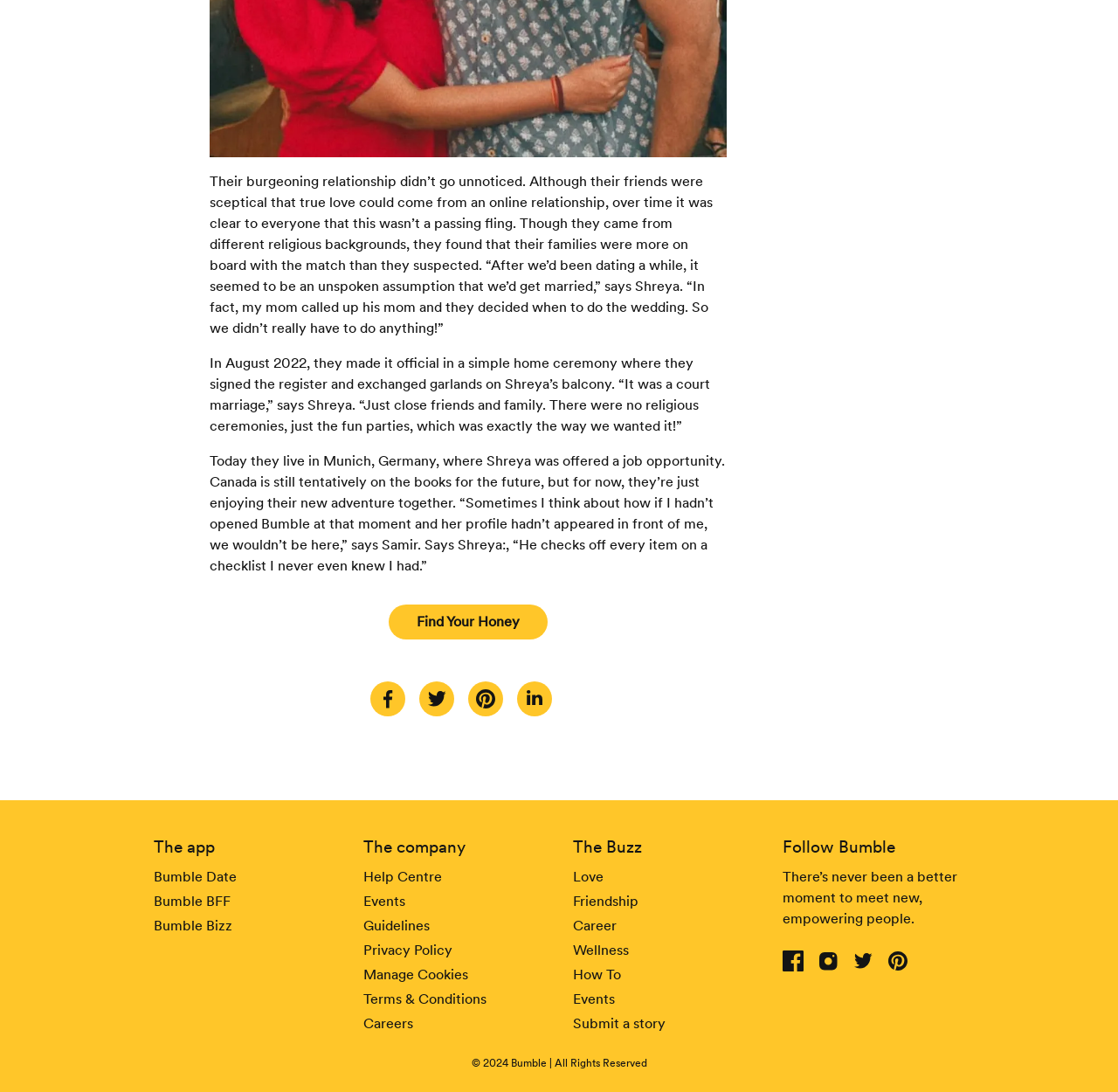What is the current location of Shreya and Samir?
Using the image as a reference, answer the question with a short word or phrase.

Munich, Germany